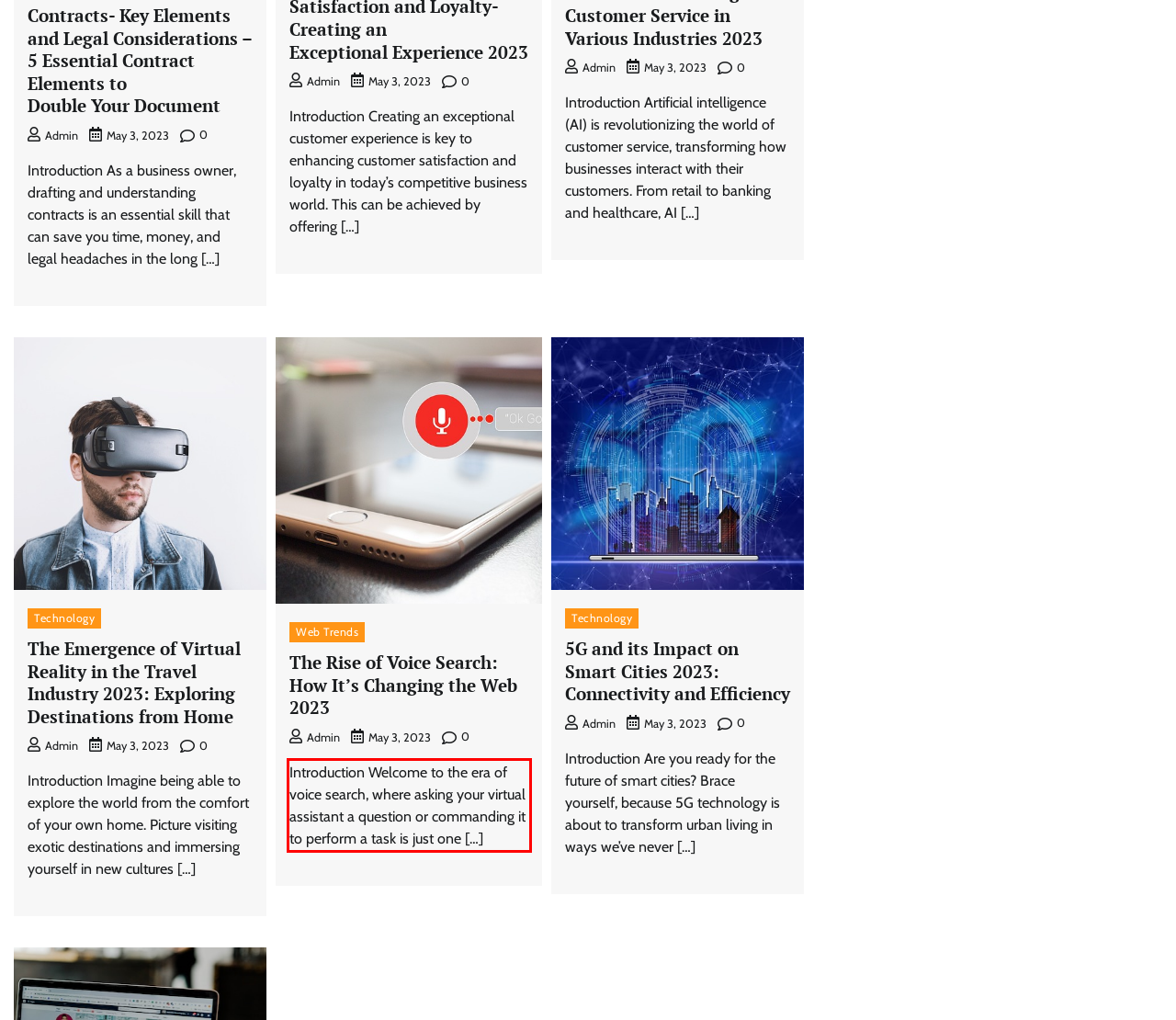In the screenshot of the webpage, find the red bounding box and perform OCR to obtain the text content restricted within this red bounding box.

Introduction Welcome to the era of voice search, where asking your virtual assistant a question or commanding it to perform a task is just one […]